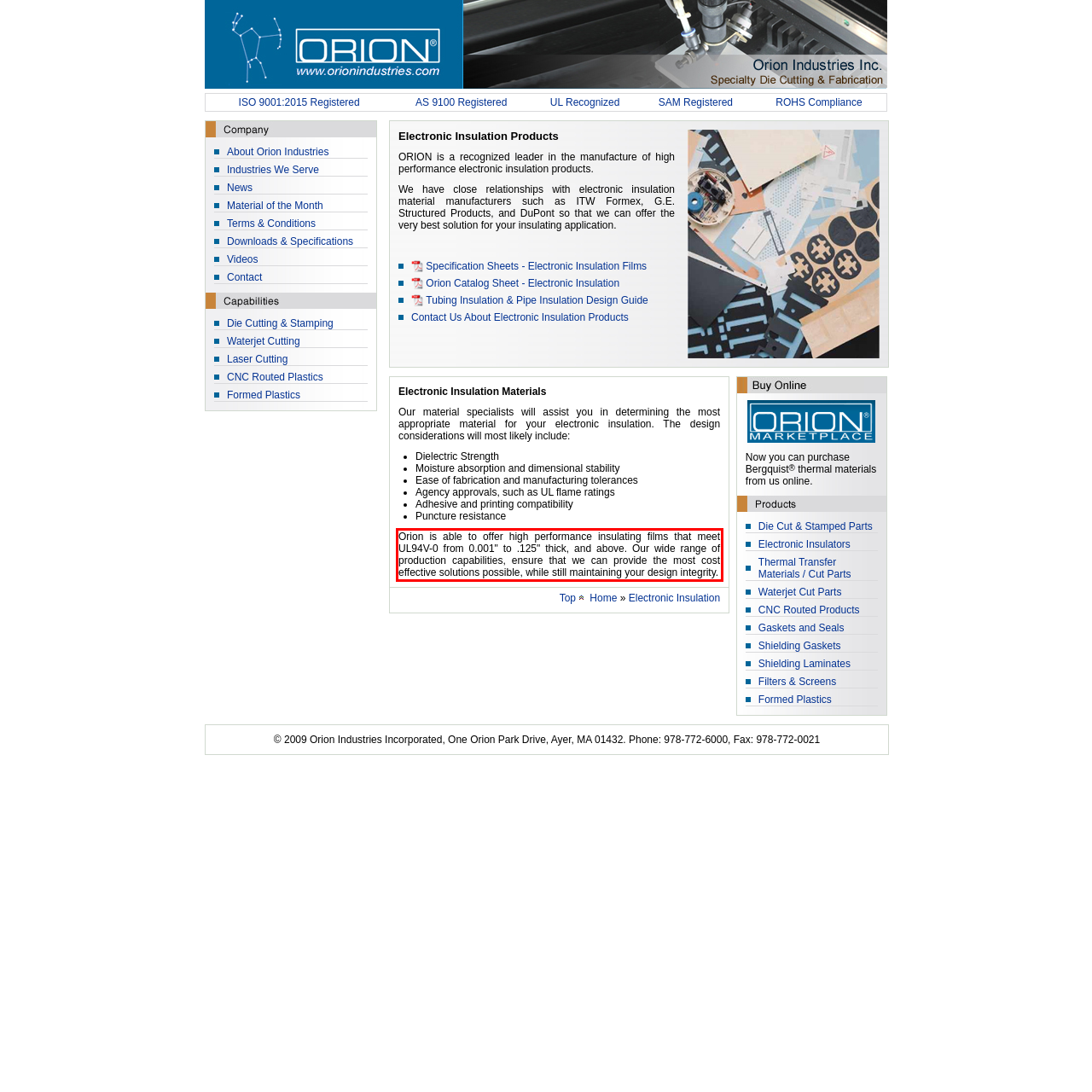Please look at the screenshot provided and find the red bounding box. Extract the text content contained within this bounding box.

Orion is able to offer high performance insulating films that meet UL94V-0 from 0.001" to .125" thick, and above. Our wide range of production capabilities, ensure that we can provide the most cost effective solutions possible, while still maintaining your design integrity.